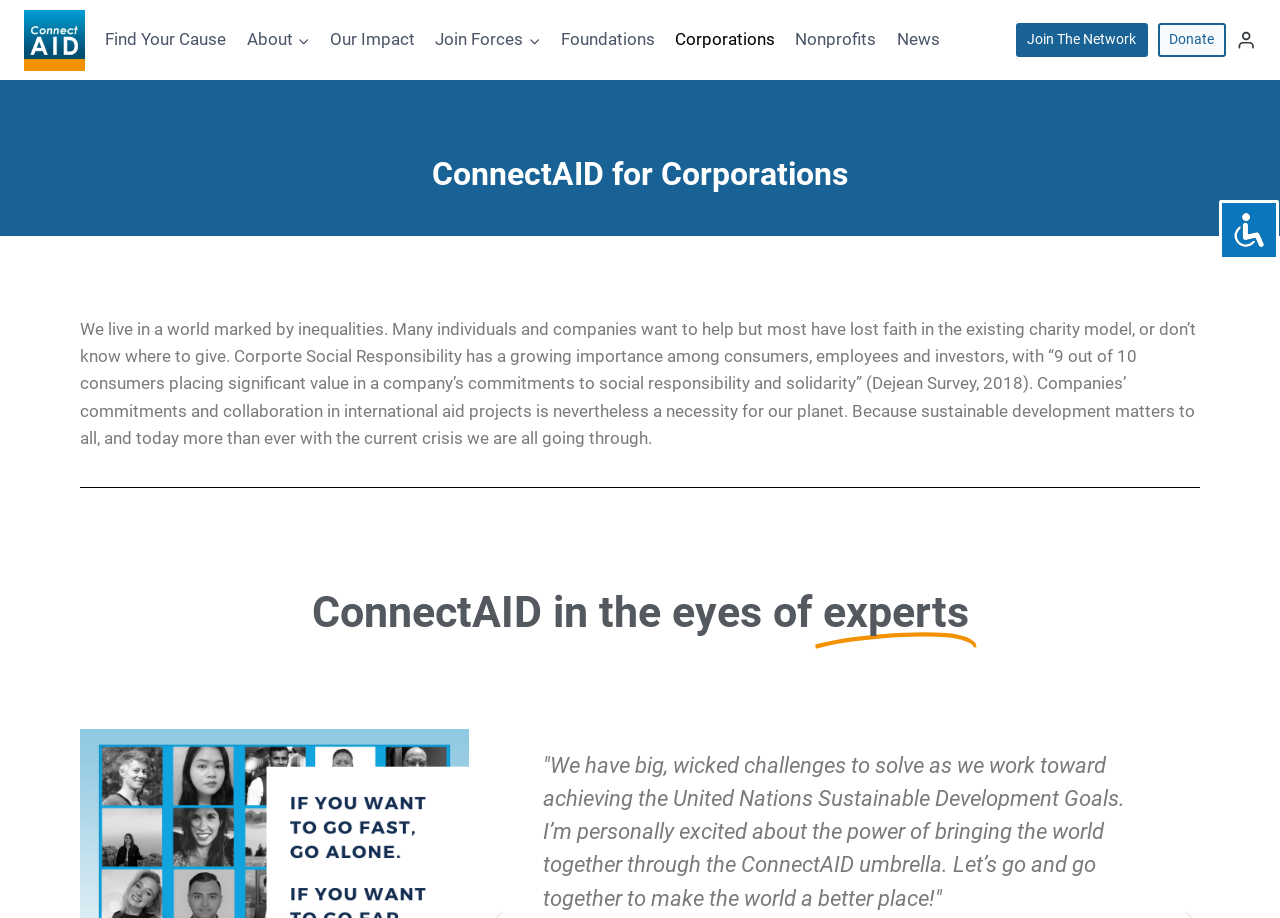Determine the bounding box coordinates for the clickable element required to fulfill the instruction: "Click the Accessibility Icon". Provide the coordinates as four float numbers between 0 and 1, i.e., [left, top, right, bottom].

[0.952, 0.218, 0.999, 0.283]